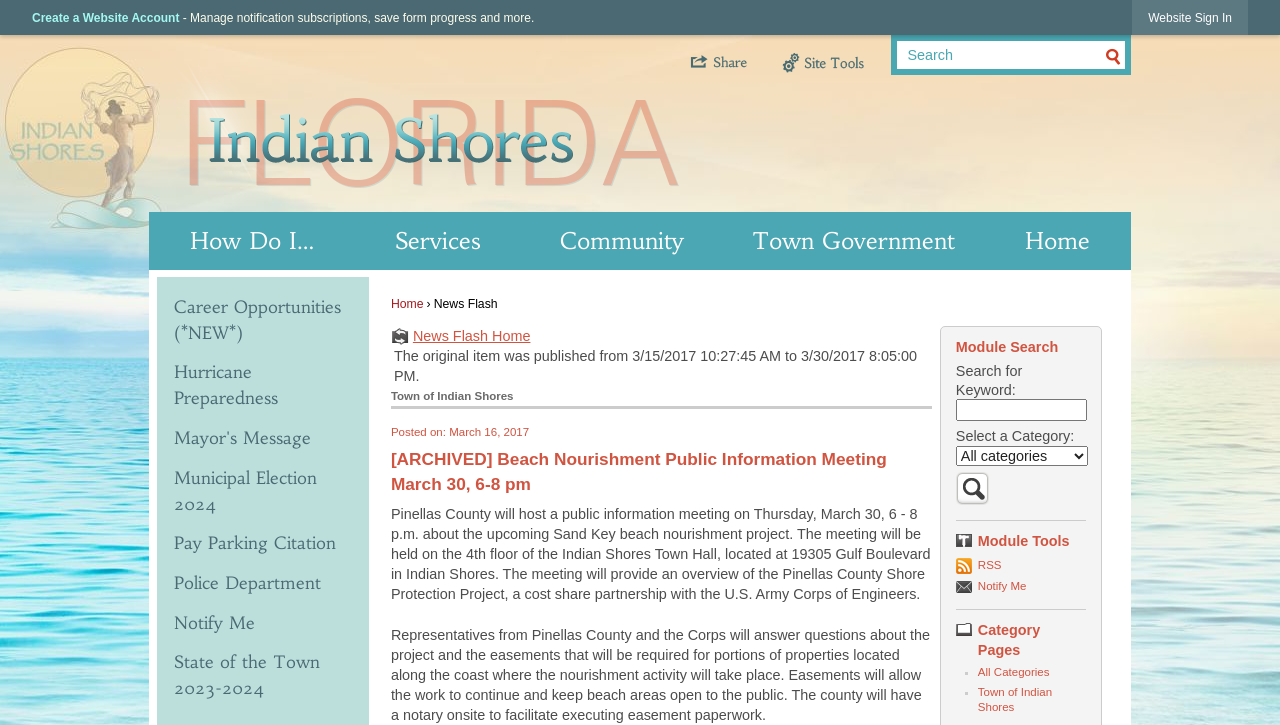Determine the bounding box coordinates of the UI element that matches the following description: "RSS". The coordinates should be four float numbers between 0 and 1 in the format [left, top, right, bottom].

[0.747, 0.767, 0.848, 0.792]